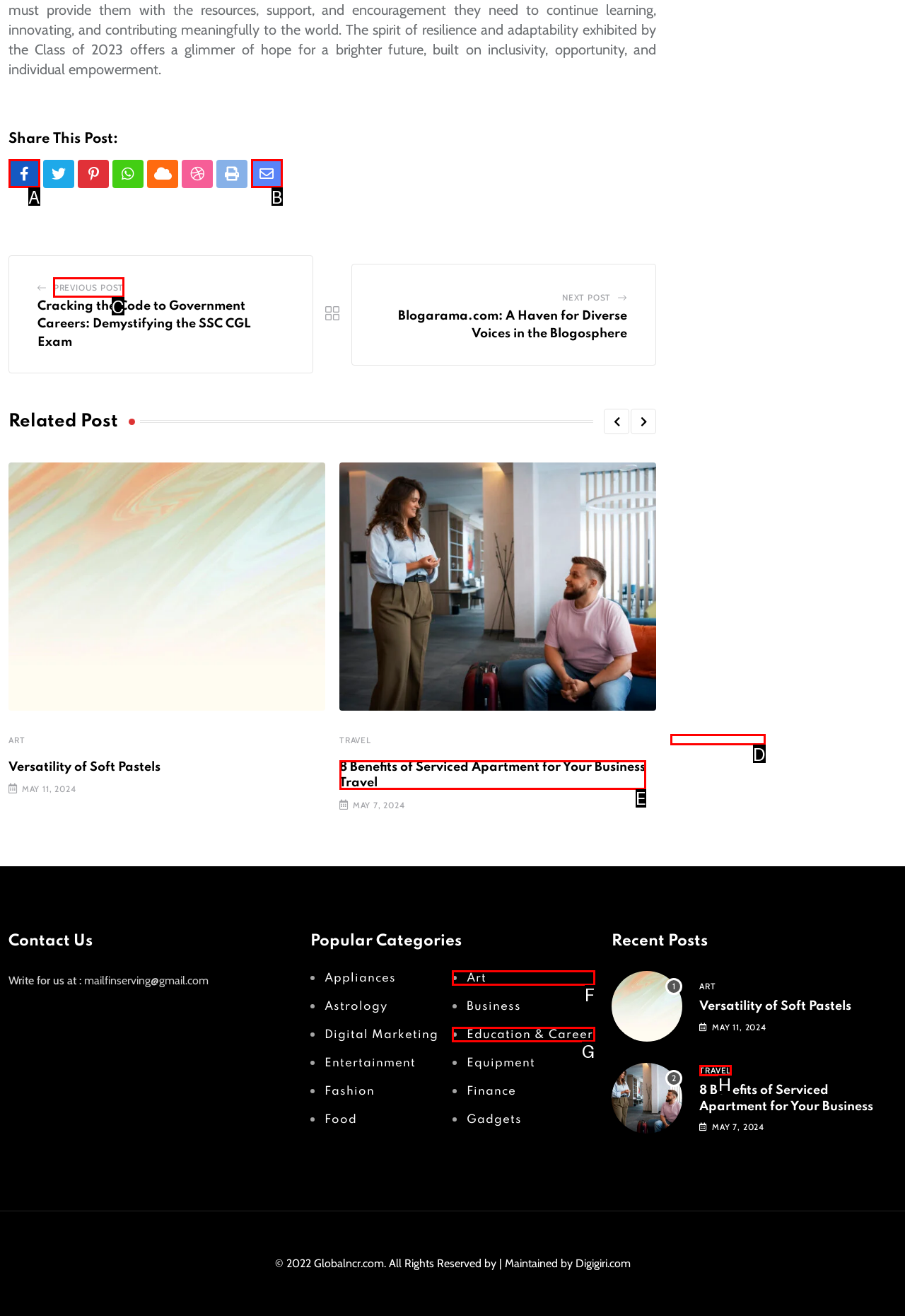Determine which HTML element should be clicked for this task: Read the previous post
Provide the option's letter from the available choices.

C